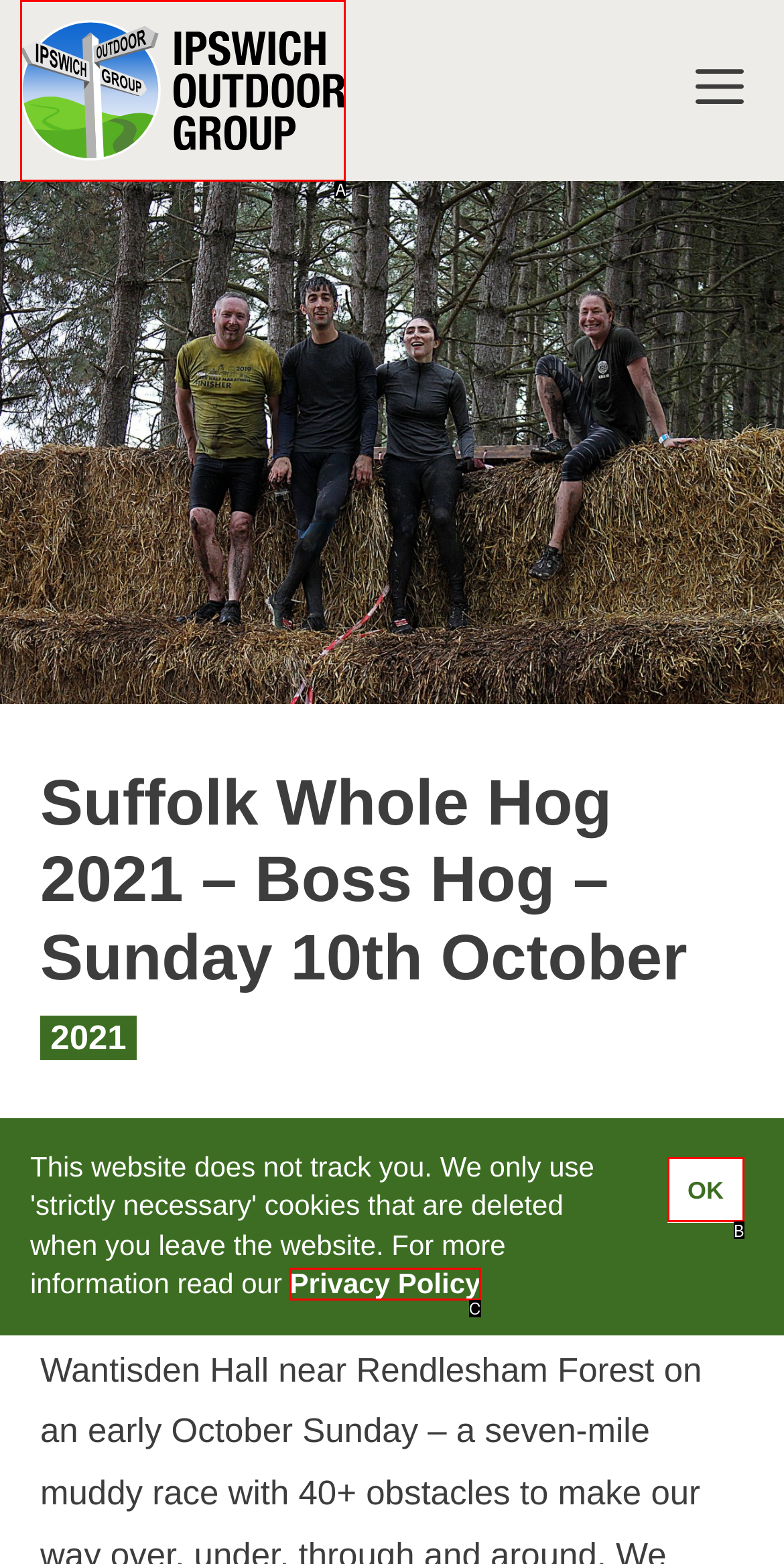From the description: Privacy Policy, select the HTML element that fits best. Reply with the letter of the appropriate option.

C